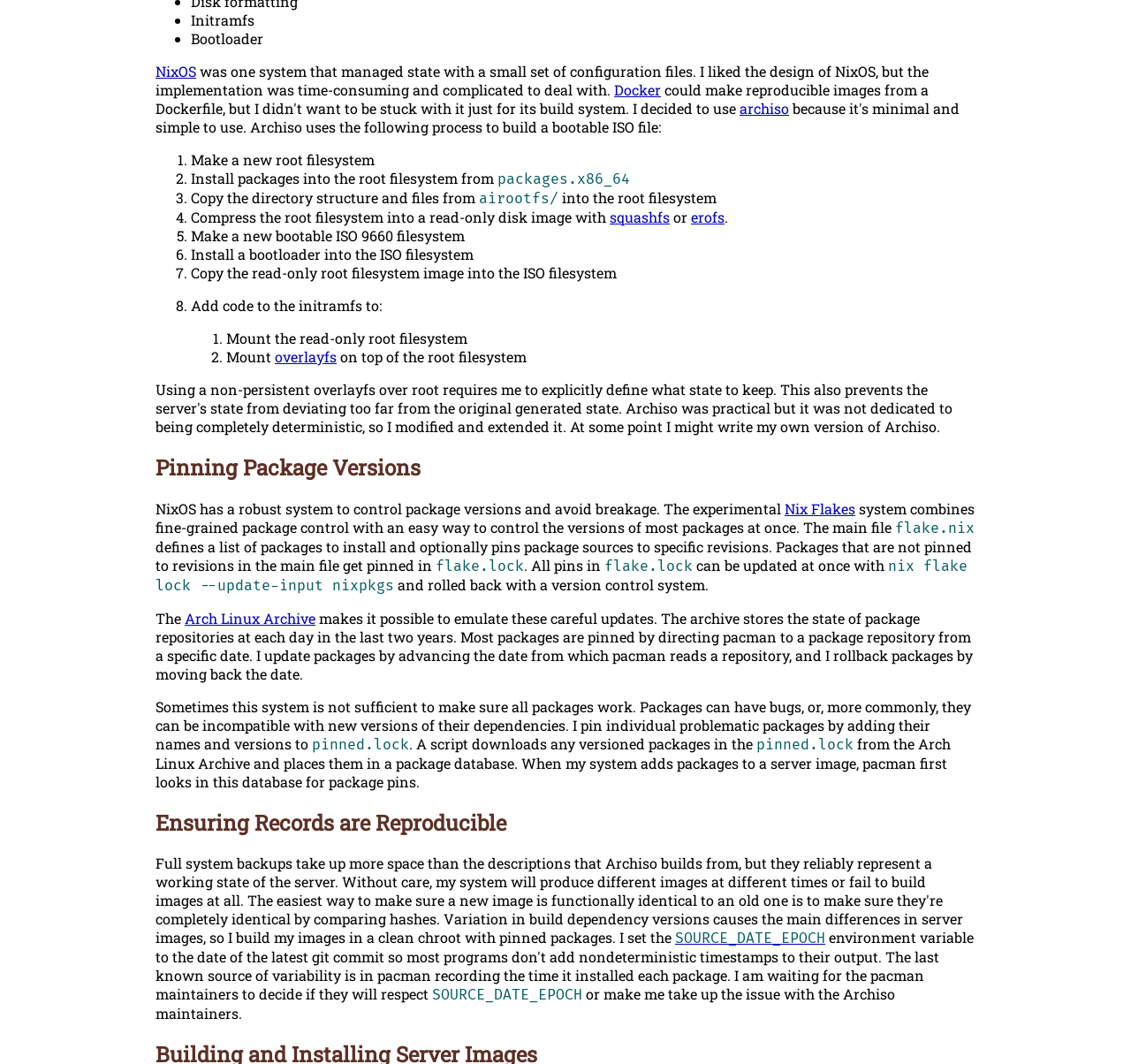Identify the bounding box of the UI element that matches this description: "squashfs".

[0.539, 0.195, 0.592, 0.212]